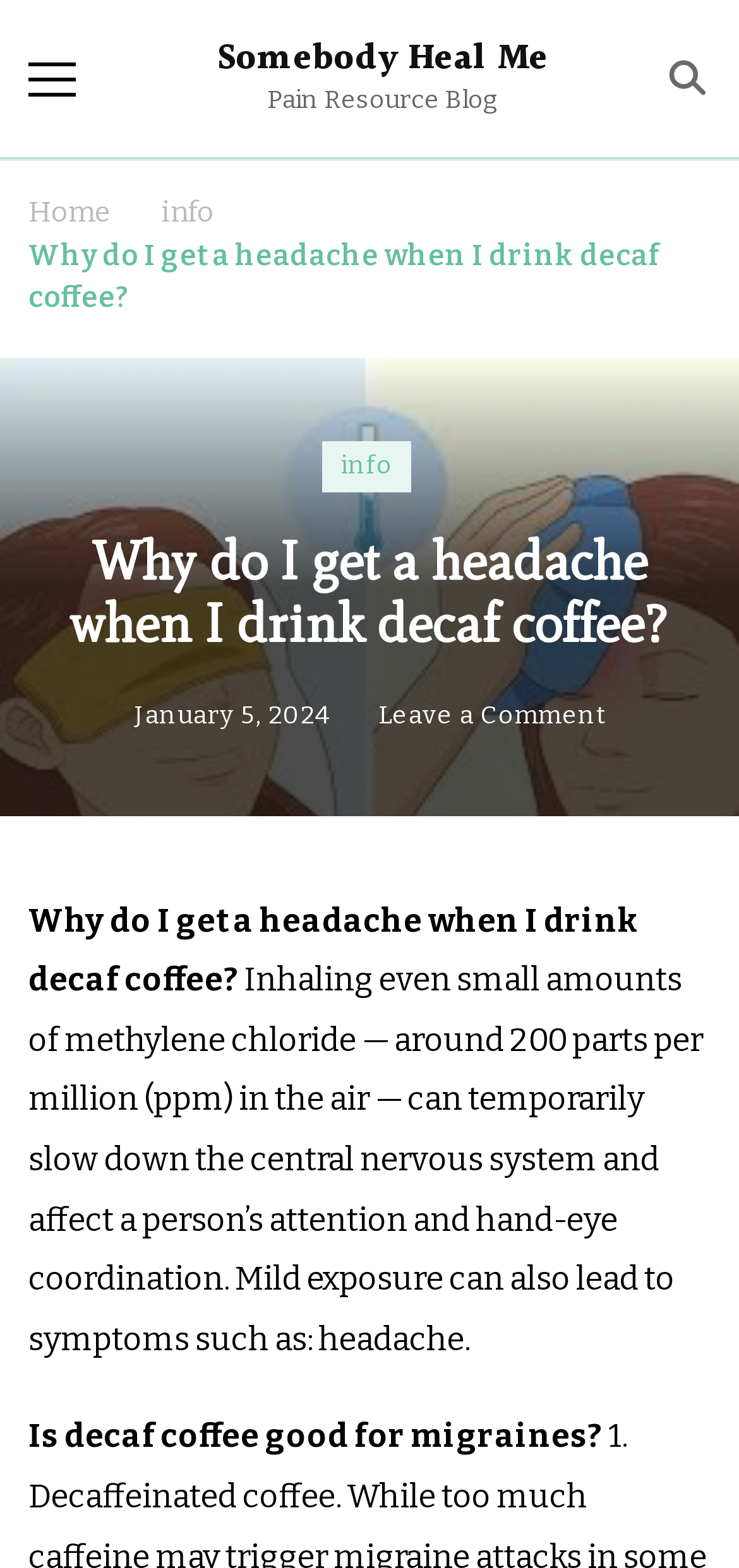Please identify the bounding box coordinates of the clickable area that will fulfill the following instruction: "Leave a comment on the article". The coordinates should be in the format of four float numbers between 0 and 1, i.e., [left, top, right, bottom].

[0.512, 0.442, 0.818, 0.472]